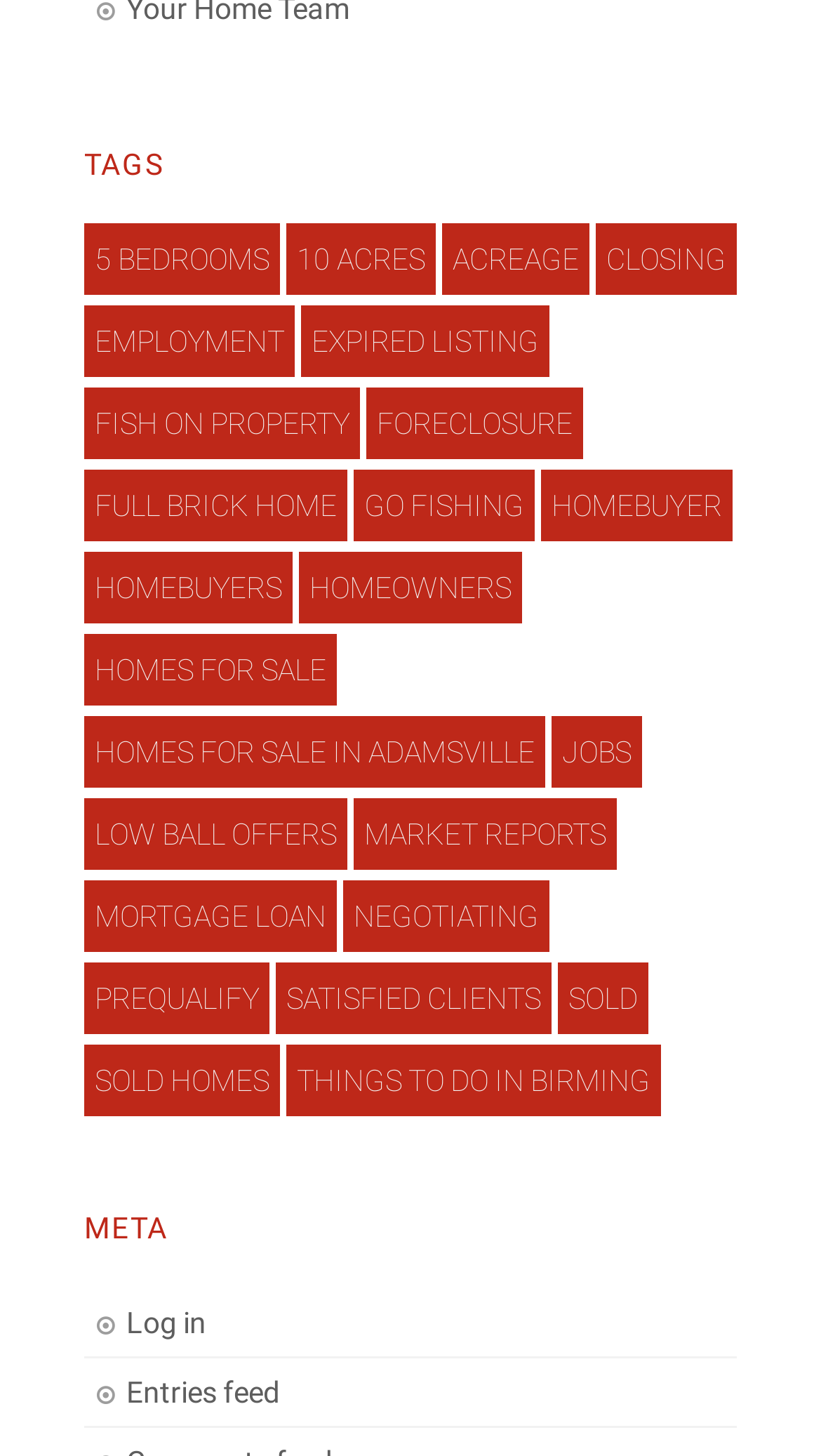Use a single word or phrase to answer the question: How many links are there in the bottom right corner?

2